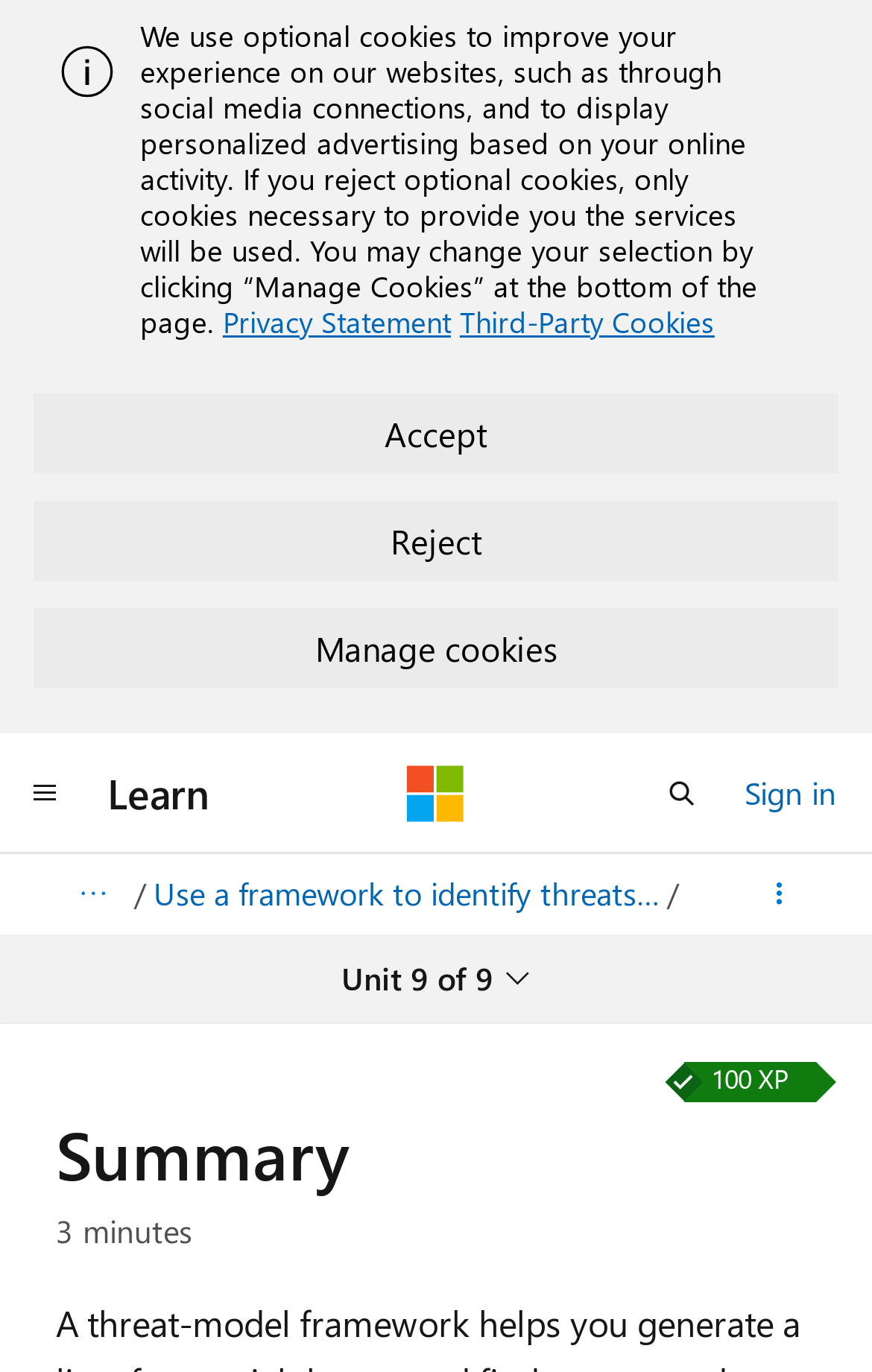Generate a detailed explanation of the webpage's features and information.

This webpage is a summary page for a training module on Microsoft Learn. At the top, there is an alert message with an image on the left side, followed by a static text describing the use of optional cookies and a link to the privacy statement and third-party cookies. Below this, there are three buttons: "Accept", "Reject", and "Manage cookies".

On the top-left corner, there is a button for global navigation, next to a link to "Learn" and another link to "Microsoft". On the top-right corner, there is a button to open a search bar and a link to sign in.

Below the top navigation bar, there is a details section with a disclosure triangle that can be expanded to show all breadcrumbs. Next to it, there is a link to a page about using a framework to identify threats and find ways to reduce or eliminate risk.

On the right side of the page, there is another details section with a disclosure triangle that can be expanded to show more actions. Below this, there is a navigation section for pagination, with a button to navigate to unit 9 of 9.

The main content of the page is a summary section, headed by a heading element that says "Summary". Below this, there are three static text elements: one indicating that the module is completed, another showing the earned XP, and a third showing the time taken to complete the module, which is 3 minutes.